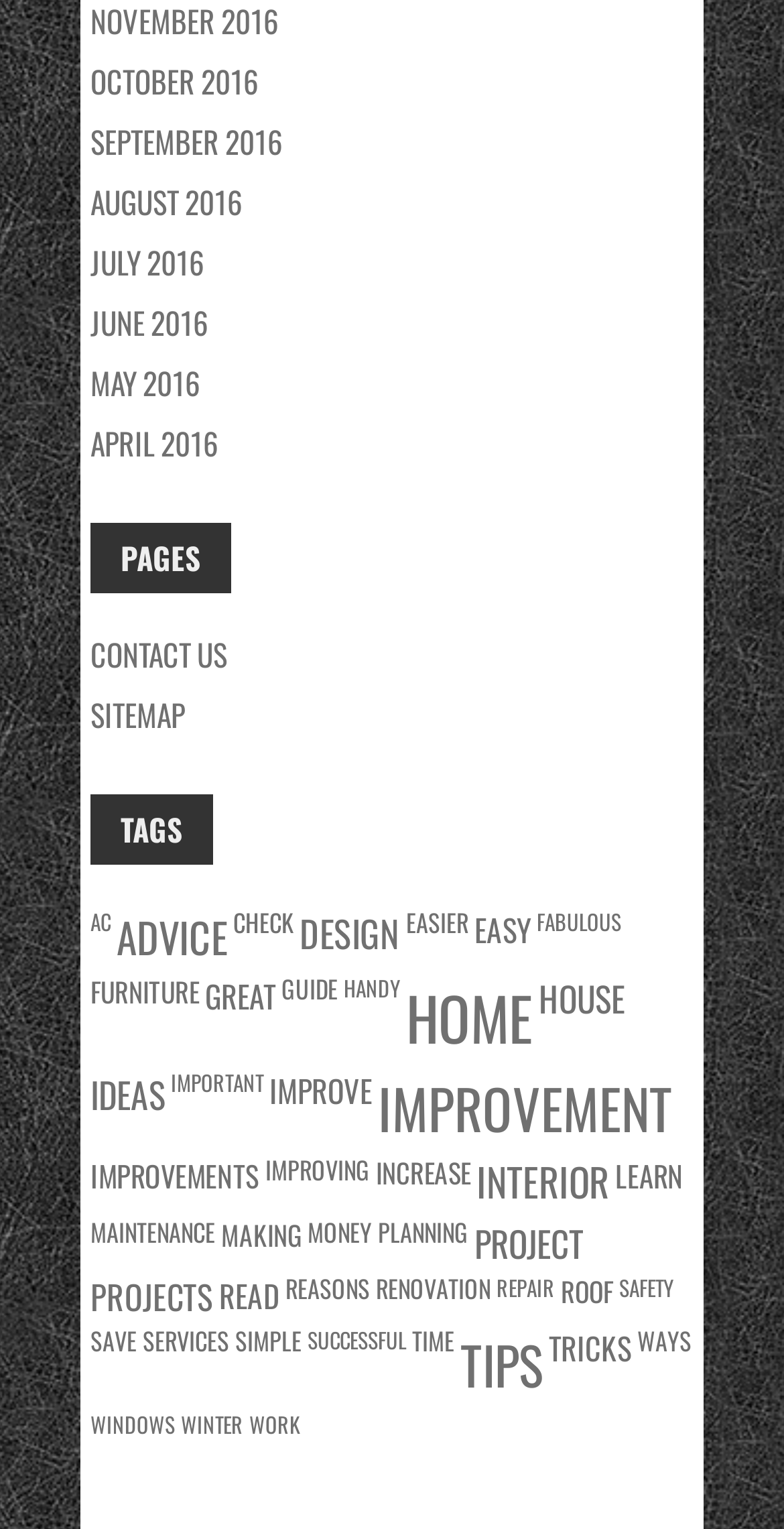What is the last link under 'PAGES'?
Using the image, provide a detailed and thorough answer to the question.

I looked at the links under the 'PAGES' heading and found that the last link is 'SITEMAP'.